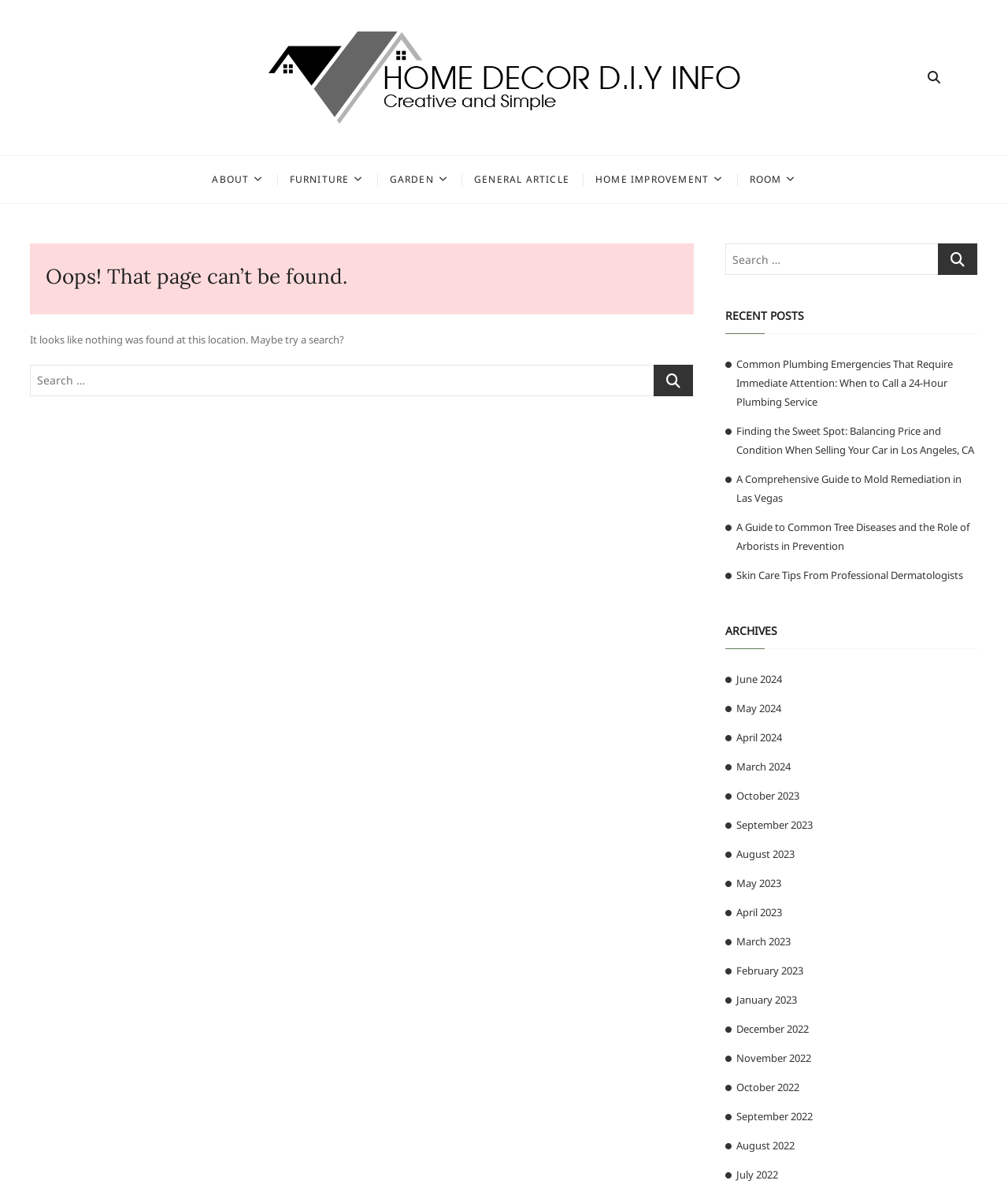What is the website's main topic?
Please answer the question as detailed as possible.

The website's title and the links in the navigation menu suggest that the website is primarily about home decor and DIY information.